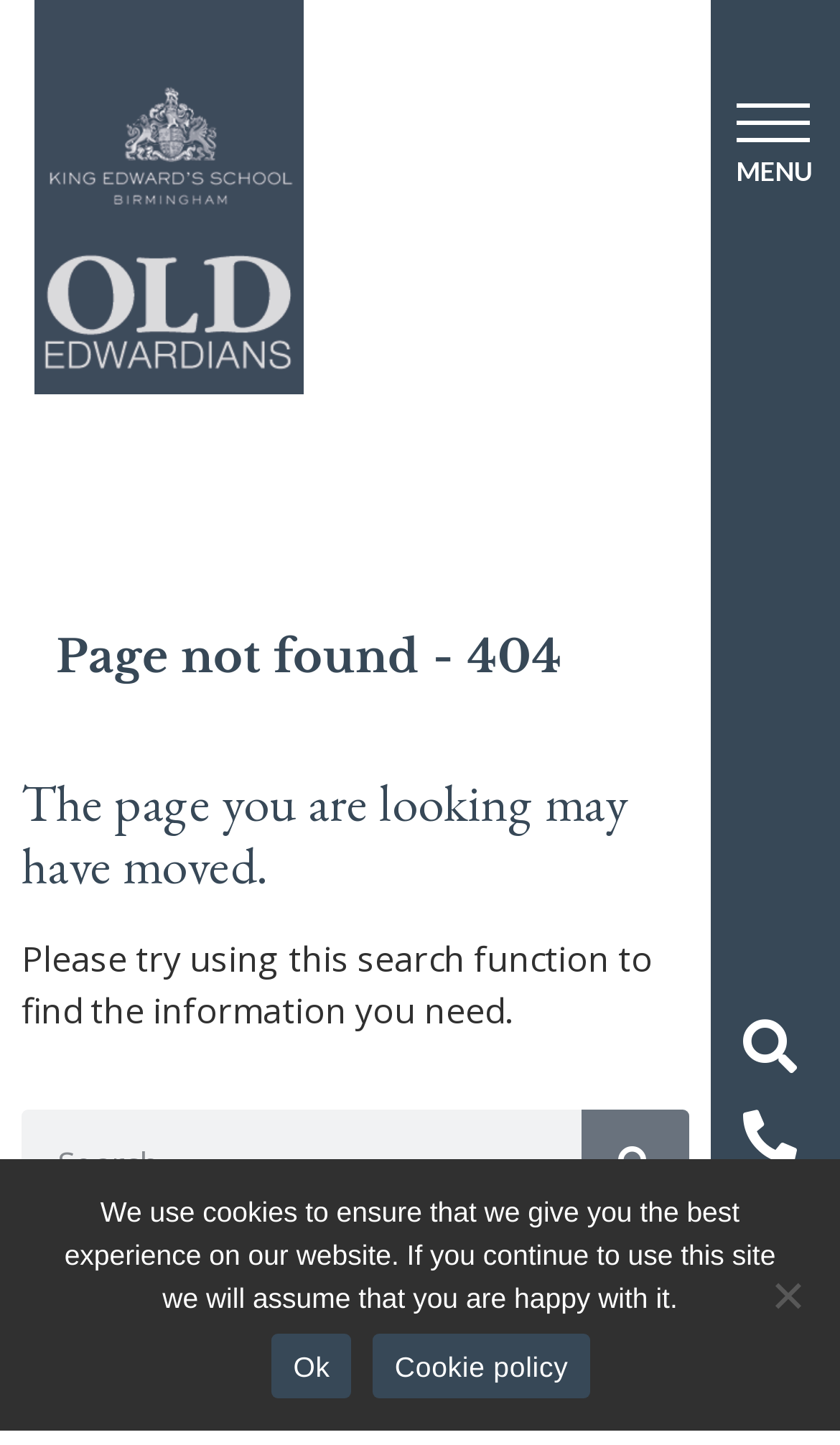Describe the entire webpage, focusing on both content and design.

The webpage is a 404 error page with the title "Page not found - Old Edwardians KES BOYS". At the top right corner, there is a menu link labeled "MENU". Below the menu, there are five empty links aligned vertically. 

On the top left corner, there is a logo image of "KES OE" with a link labeled "KES OE Logo". 

The main content of the page is centered, starting with a heading that reads "Page not found - 404". Below the heading, there is a subheading that says "The page you are looking may have moved." 

Following the subheading, there is a paragraph of text that suggests using the search function to find the needed information. Below the text, there is a search bar with a search box and a search button. 

At the bottom of the page, there is a cookie notice dialog that is not modal. The dialog contains a message about the website's use of cookies and provides two links: "Ok" and "Cookie policy". There is also a "No" button at the bottom right corner of the dialog.